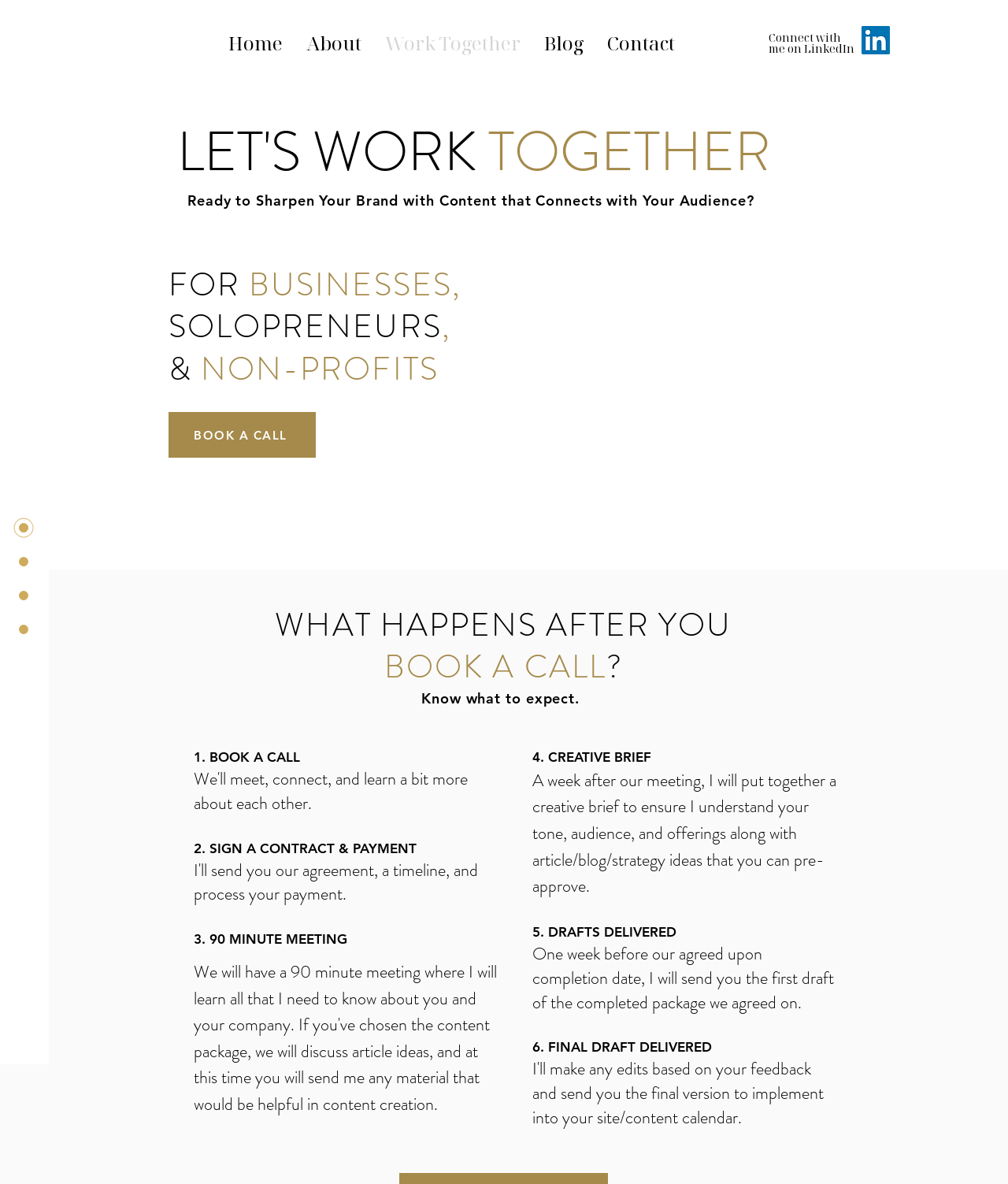Identify the bounding box coordinates of the region that needs to be clicked to carry out this instruction: "Connect with me on LinkedIn". Provide these coordinates as four float numbers ranging from 0 to 1, i.e., [left, top, right, bottom].

[0.762, 0.025, 0.848, 0.047]